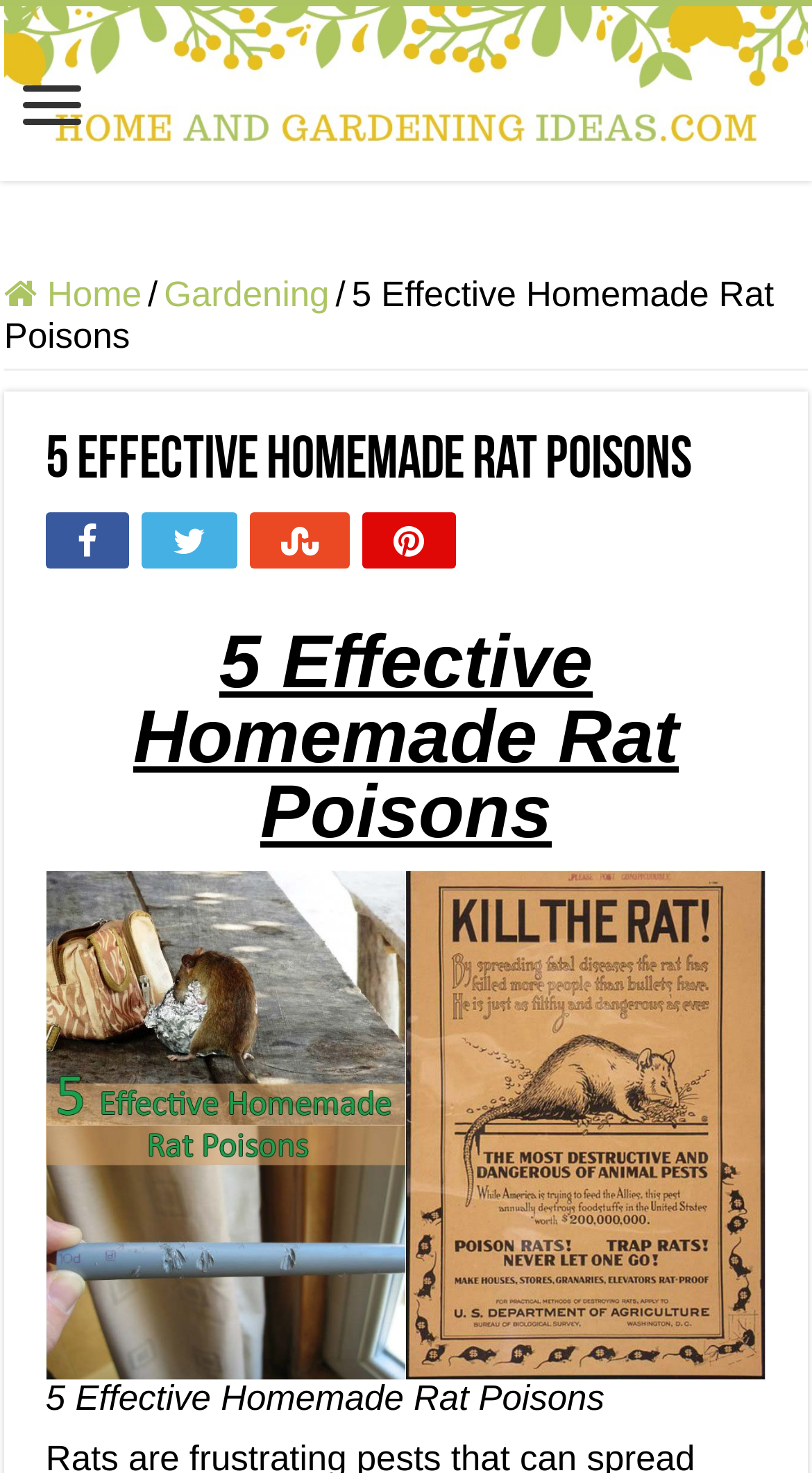Determine the bounding box coordinates for the clickable element to execute this instruction: "Click on the 'Home' link". Provide the coordinates as four float numbers between 0 and 1, i.e., [left, top, right, bottom].

[0.005, 0.186, 0.174, 0.213]